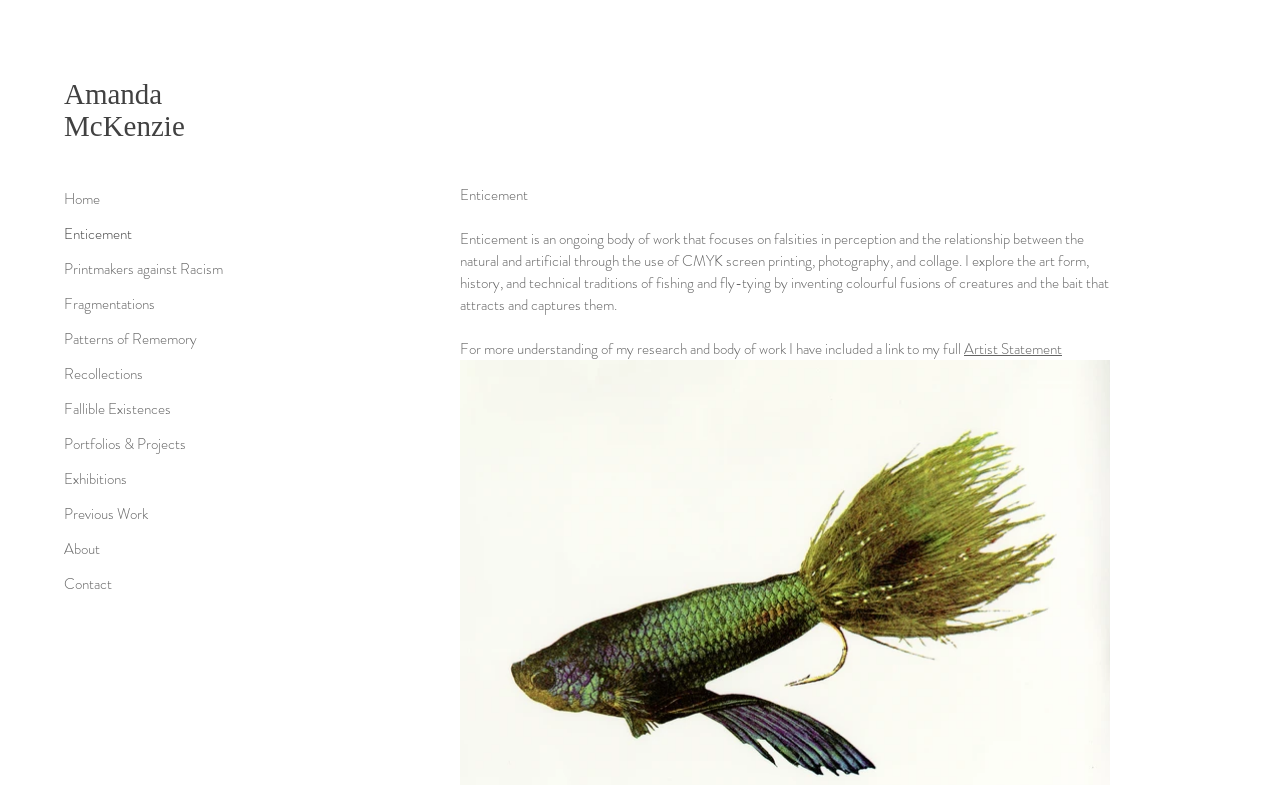Specify the bounding box coordinates of the area that needs to be clicked to achieve the following instruction: "go to home page".

[0.05, 0.232, 0.241, 0.276]